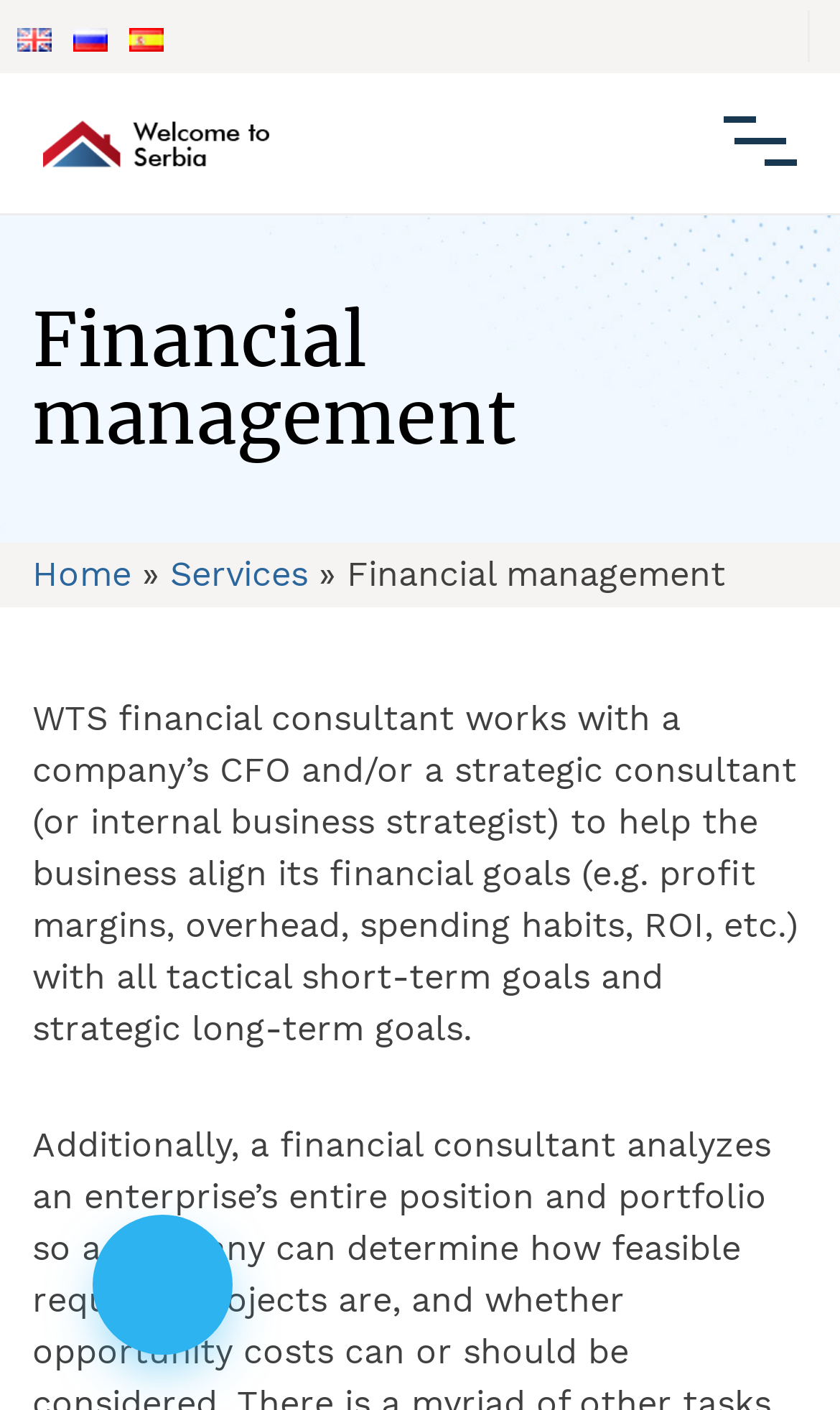How many language options are available?
Please answer the question with a single word or phrase, referencing the image.

3